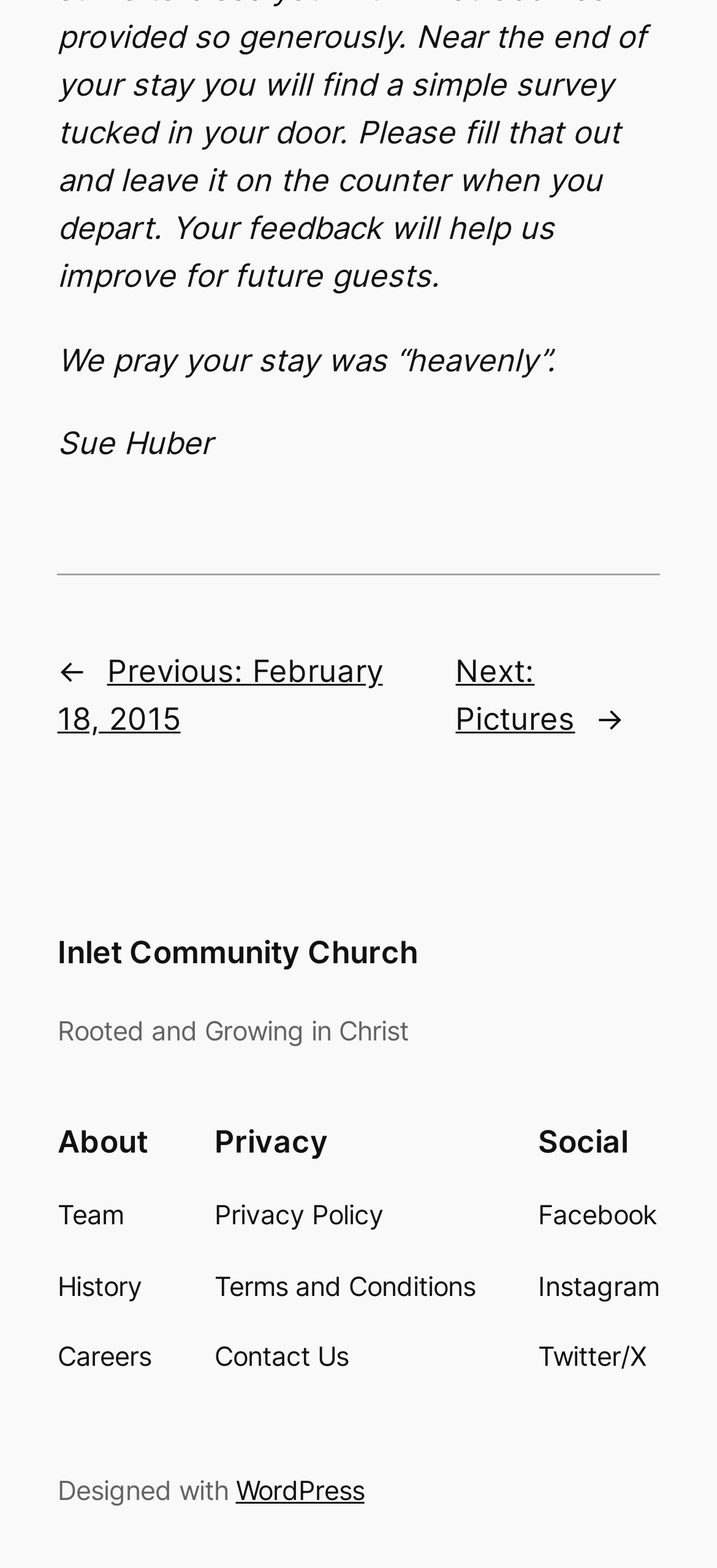What is the name of the church?
Refer to the image and offer an in-depth and detailed answer to the question.

The name of the church is mentioned in the link 'Inlet Community Church' located at the top of the webpage, below the author's name.